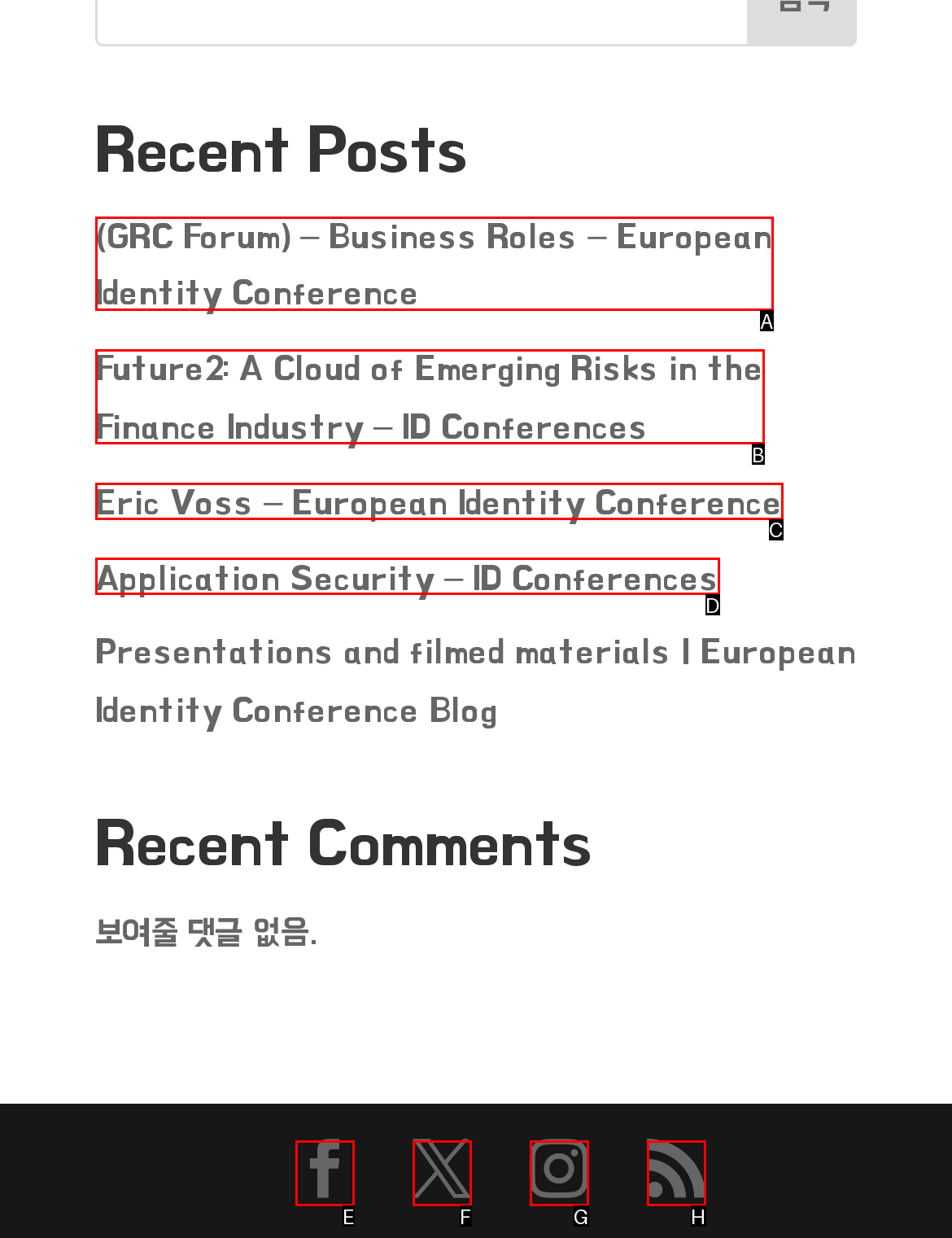What option should you select to complete this task: Sign in? Indicate your answer by providing the letter only.

None